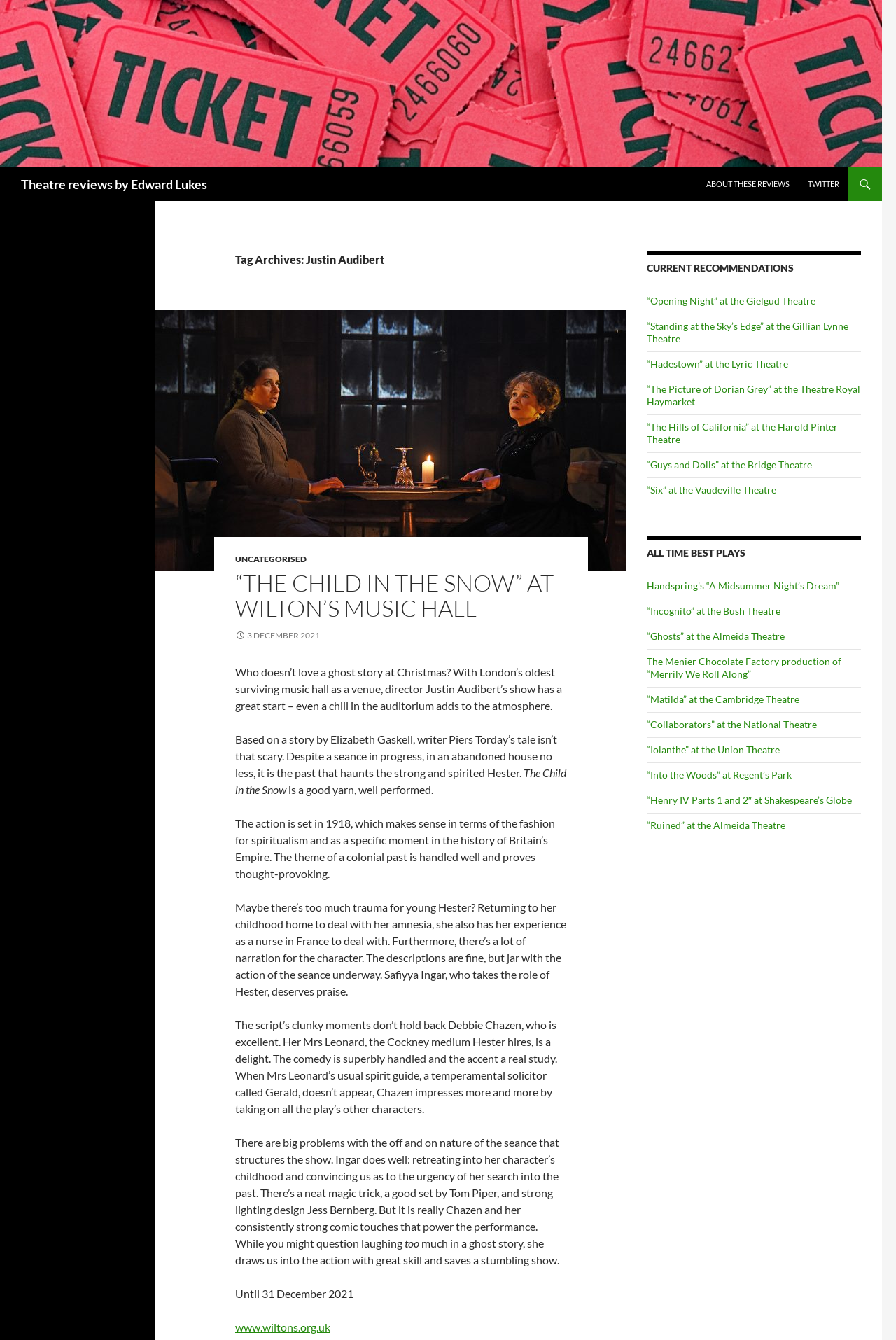What is the name of the theatre where 'The Child in the Snow' is being performed?
Please answer the question as detailed as possible.

I found the answer by looking at the text '“The Child in the Snow” at Wilton’s Music Hall' which is a link on the webpage, indicating that the play is being performed at Wilton's Music Hall.